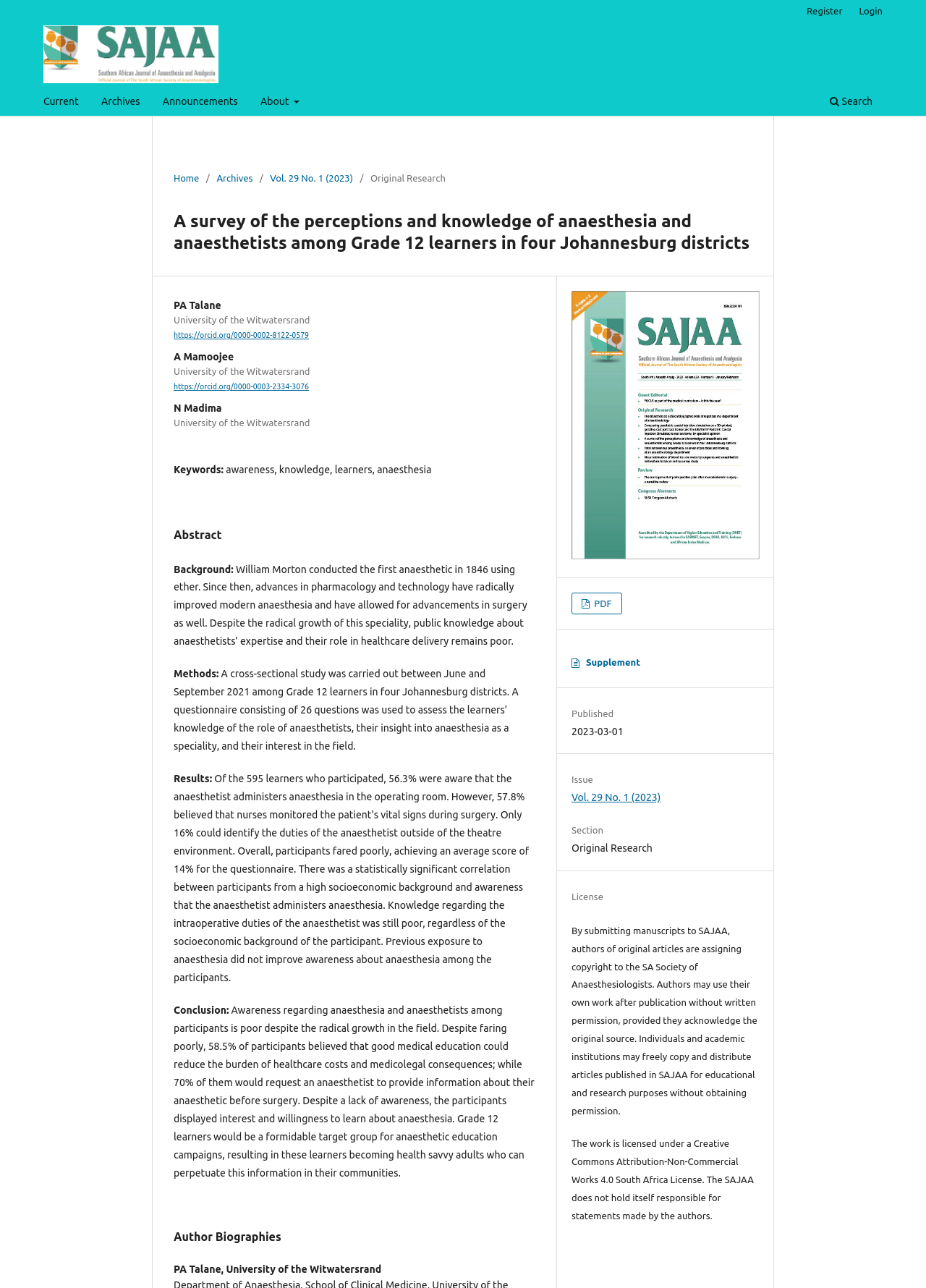Please provide a brief answer to the question using only one word or phrase: 
What is the title of the research?

A survey of the perceptions and knowledge of anaesthesia and anaesthetists among Grade 12 learners in four Johannesburg districts